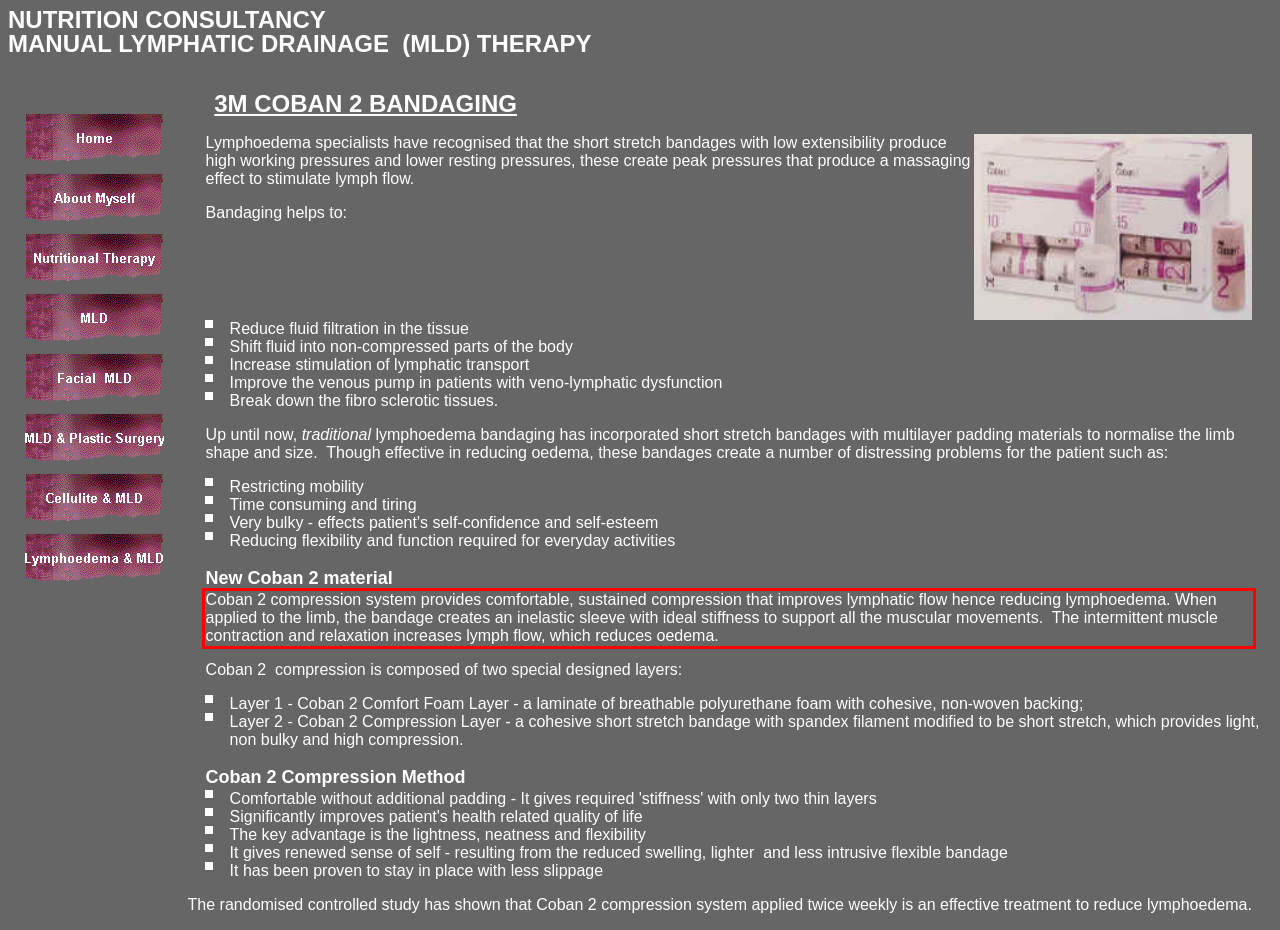Using the provided webpage screenshot, identify and read the text within the red rectangle bounding box.

Coban 2 compression system provides comfortable, sustained compression that improves lymphatic flow hence reducing lymphoedema. When applied to the limb, the bandage creates an inelastic sleeve with ideal stiffness to support all the muscular movements. The intermittent muscle contraction and relaxation increases lymph flow, which reduces oedema.